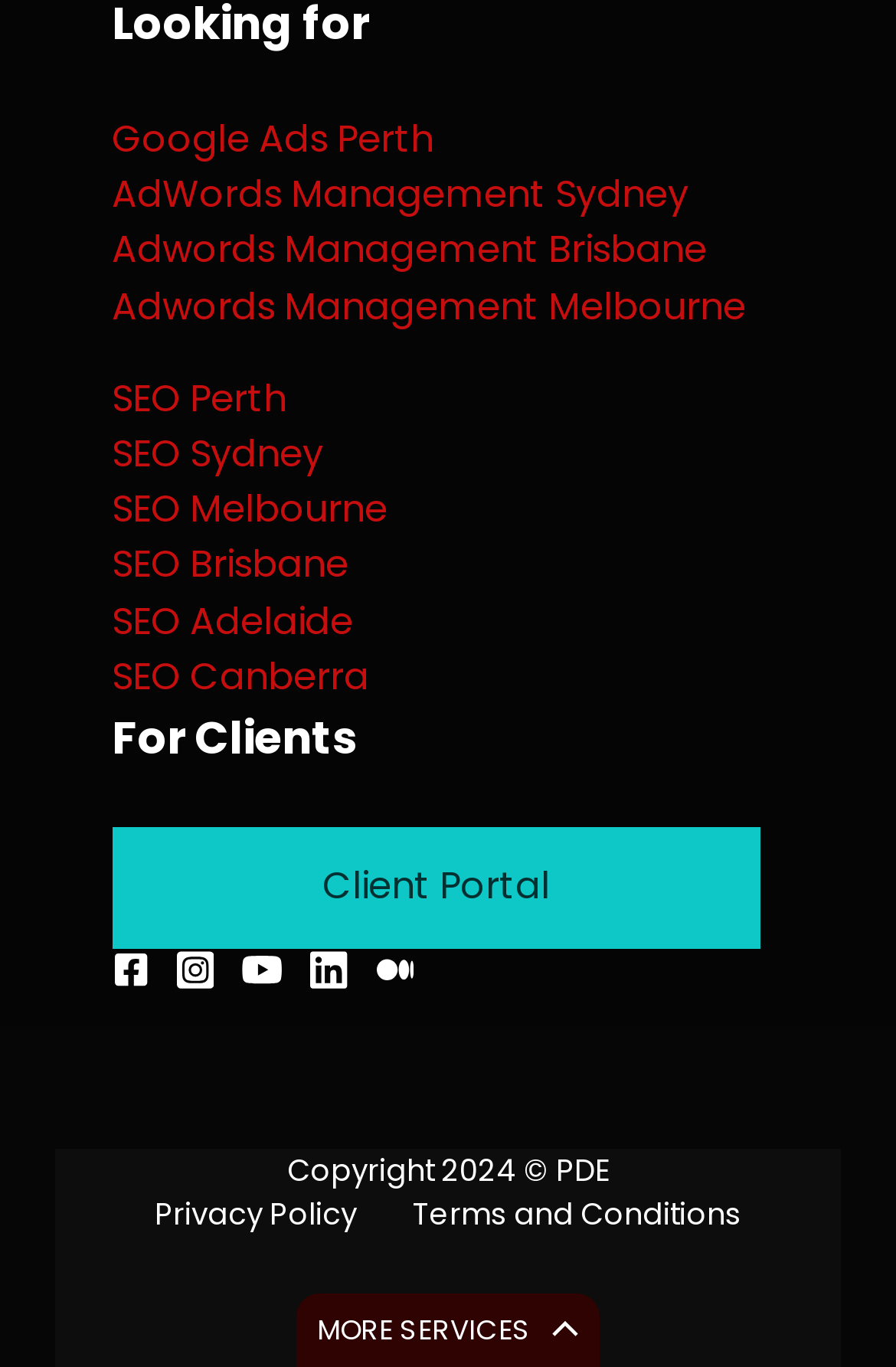What is the last link in the footer section?
Refer to the image and answer the question using a single word or phrase.

Terms and Conditions